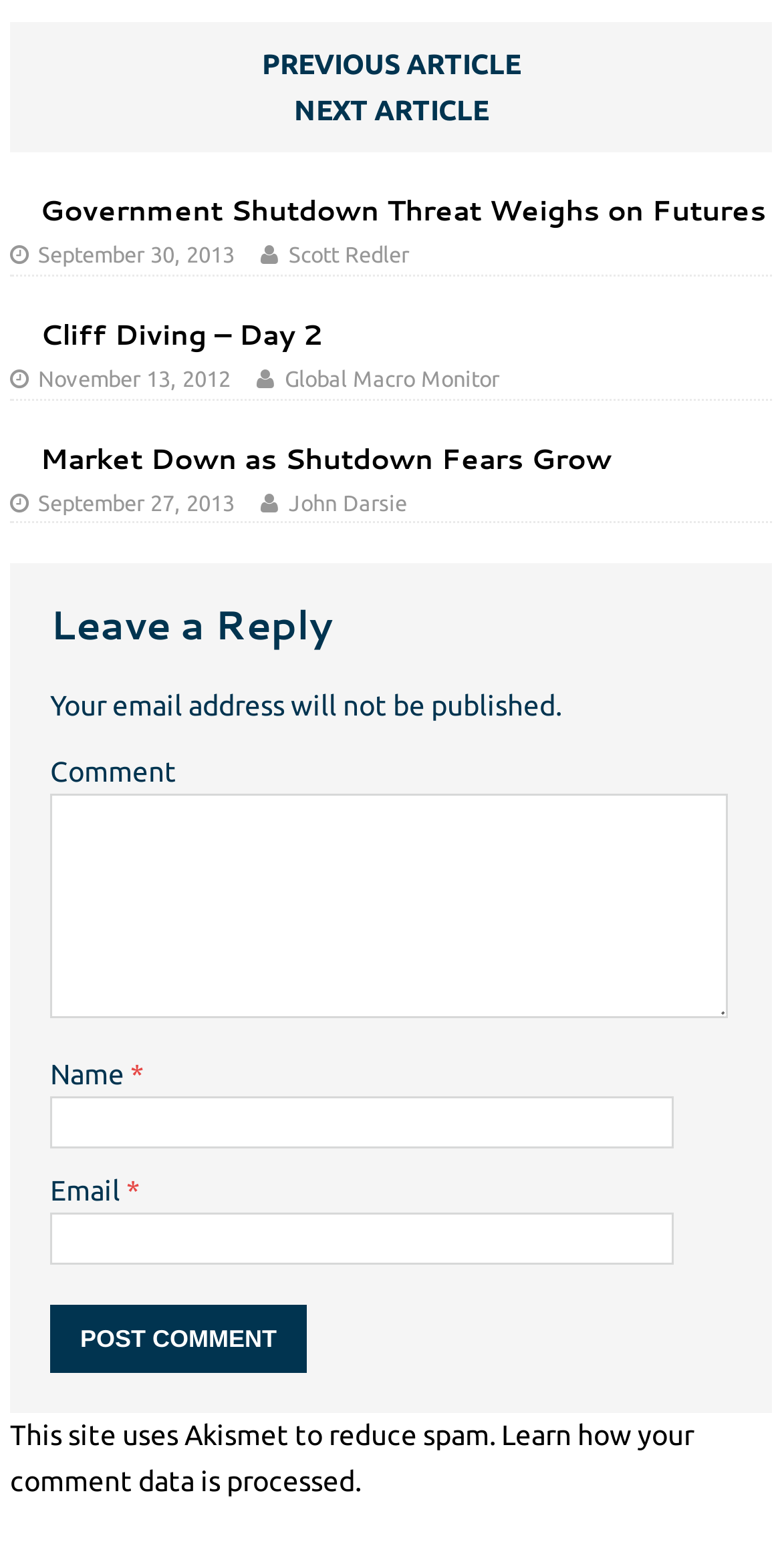Reply to the question with a single word or phrase:
How many articles are listed on this webpage?

3